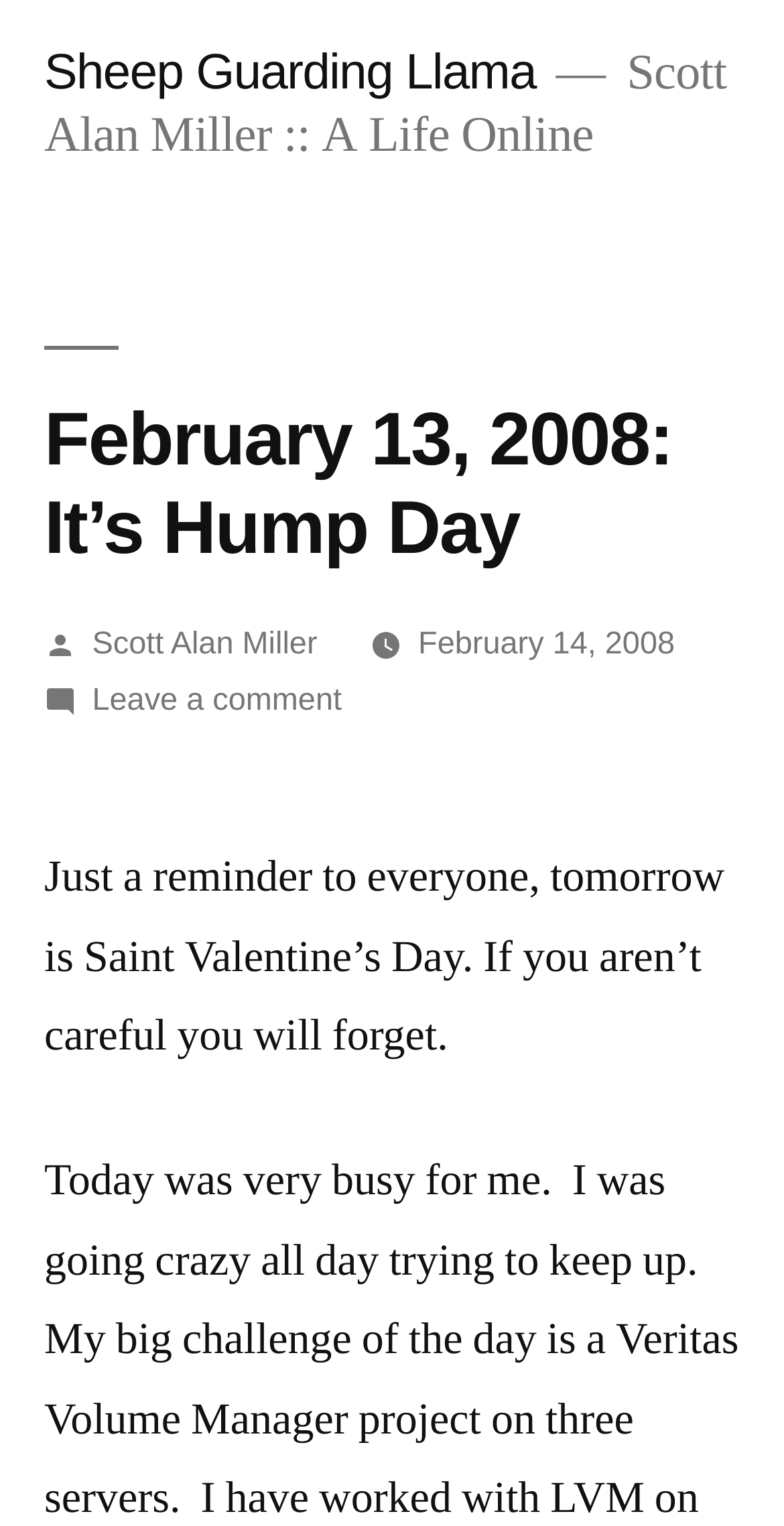What is the reminder mentioned in the article?
Can you provide a detailed and comprehensive answer to the question?

The reminder mentioned in the article can be found by reading the text content of the article. The text mentions 'Just a reminder to everyone, tomorrow is Saint Valentine’s Day. If you aren’t careful you will forget.', indicating that the reminder is about Saint Valentine’s Day.